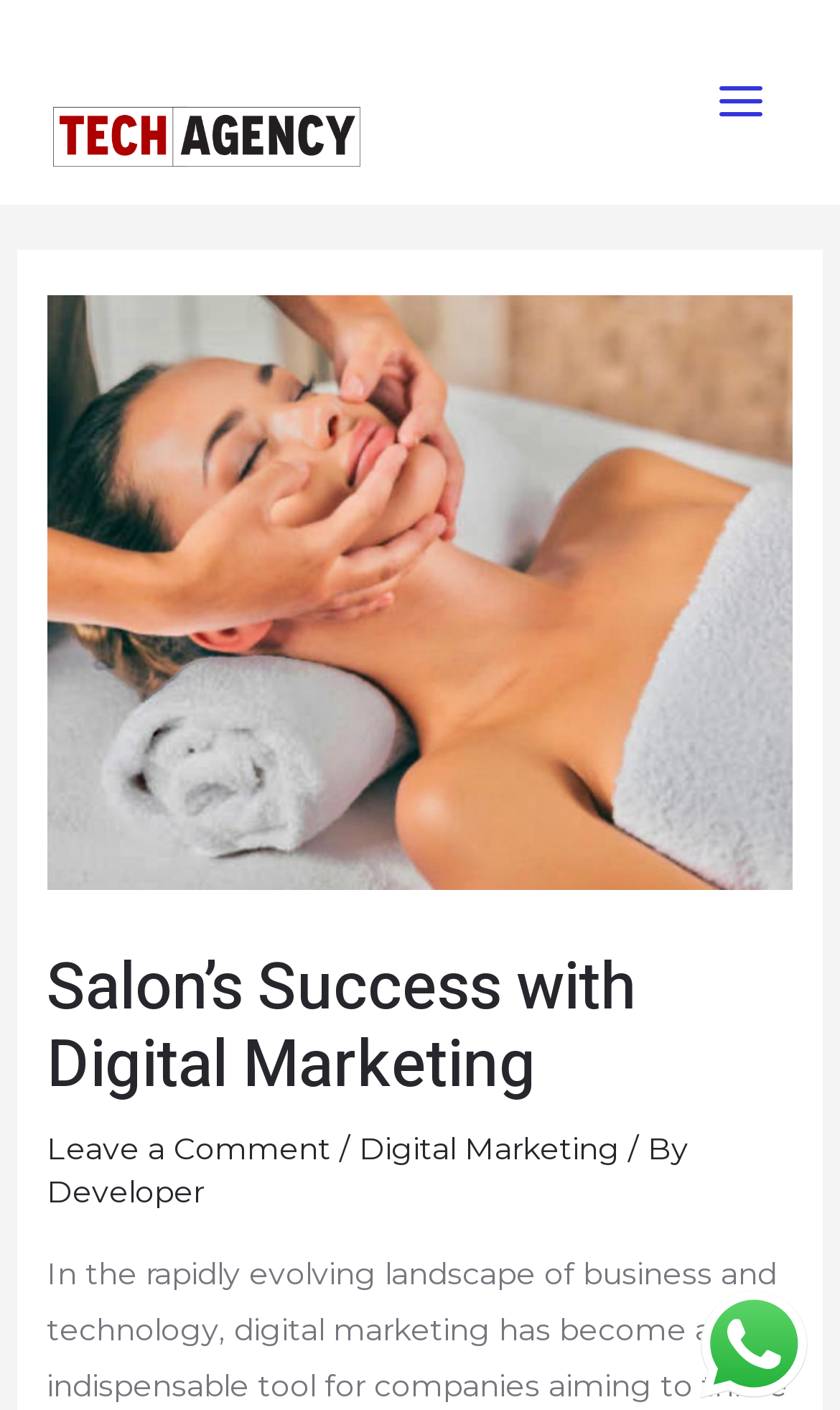Explain the features and main sections of the webpage comprehensively.

The webpage is about a success story of a Coquitlam salon with digital marketing. At the top left, there is a logo of "Canadian Tech Agency" with a link to the agency's website. Below the logo, there is a main menu button on the top right corner. 

The main content of the webpage is a header section that spans almost the entire width of the page. Within this section, there is a large image related to "Salon's Success with Digital Marketing" at the top, followed by a heading with the same title. Below the heading, there are three links: "Leave a Comment", "Digital Marketing", and "Developer", separated by forward slashes. 

At the bottom right corner of the page, there is a call-to-action button that says "WhatsApp us" with a corresponding image.